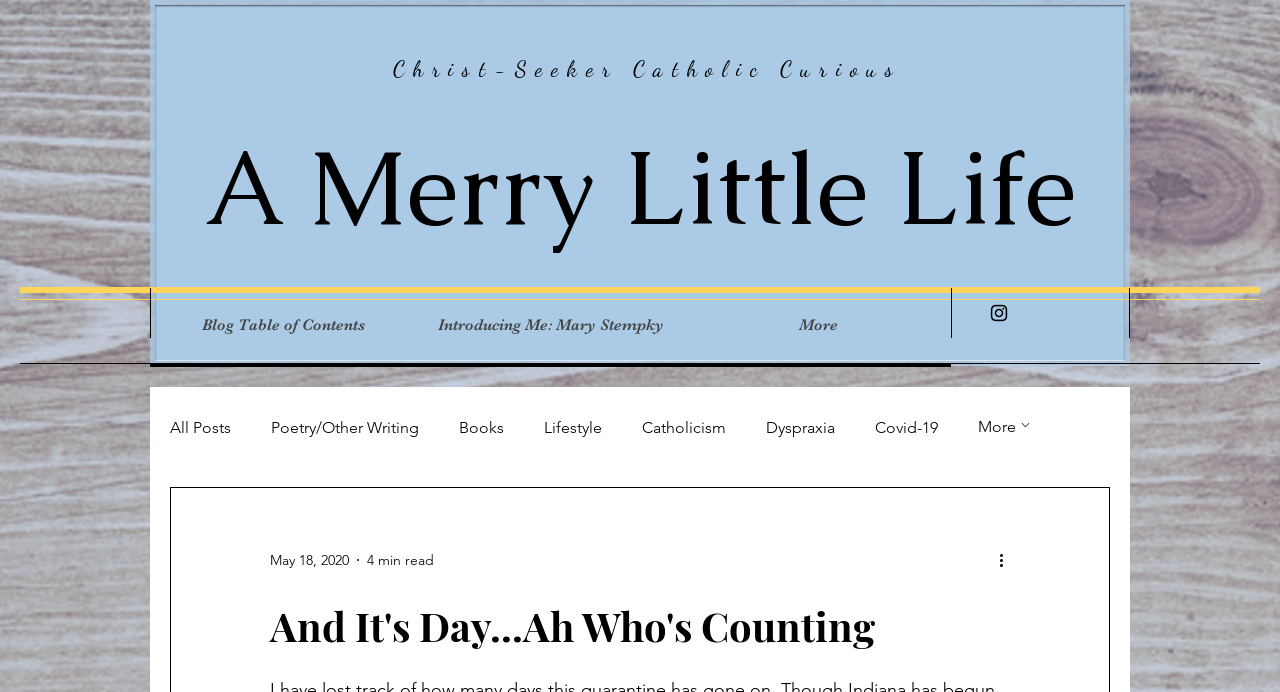Respond with a single word or short phrase to the following question: 
What is the name of the blogger?

Mary Stempky